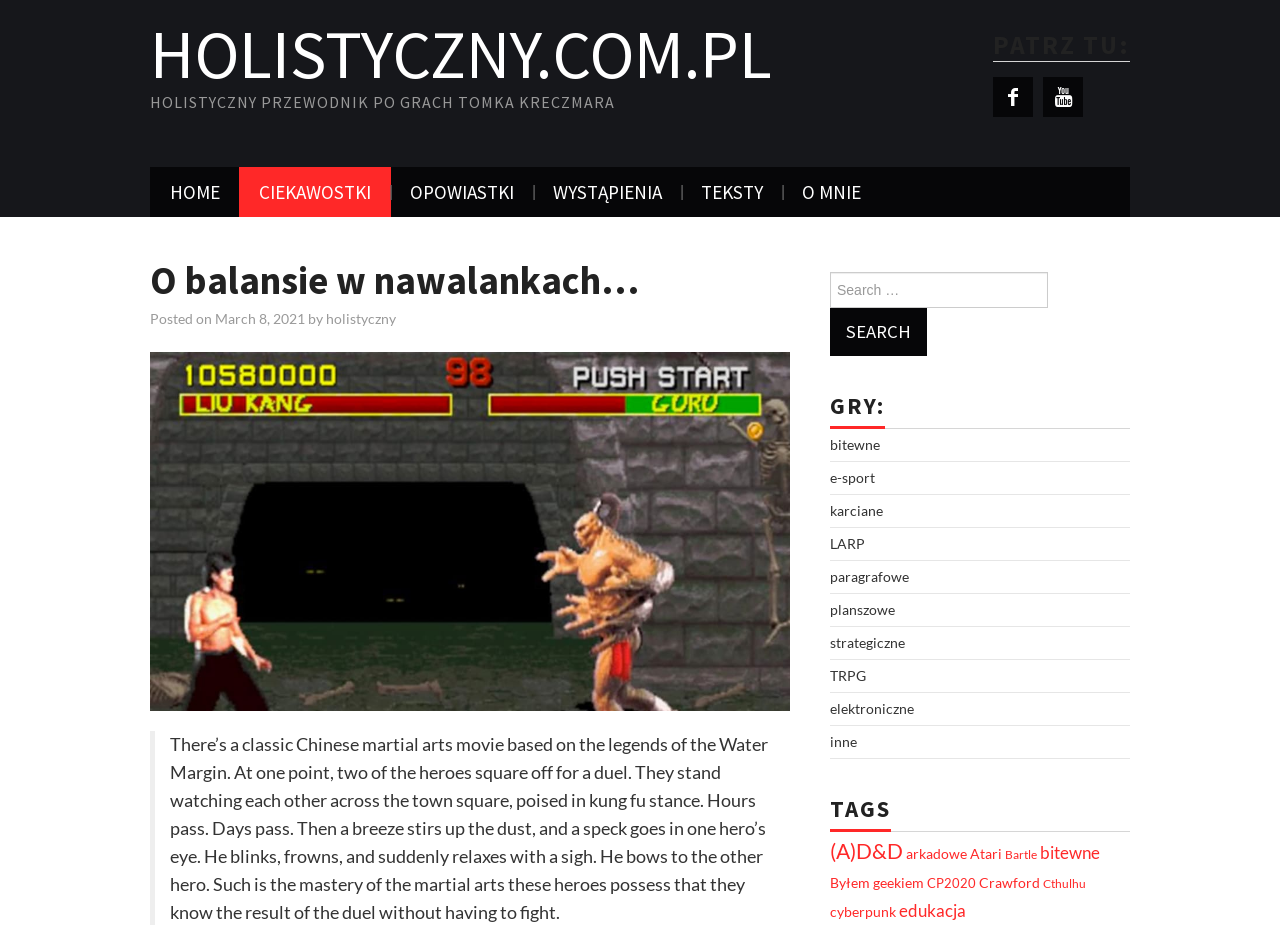Pinpoint the bounding box coordinates of the area that must be clicked to complete this instruction: "Search for something".

[0.648, 0.294, 0.883, 0.385]